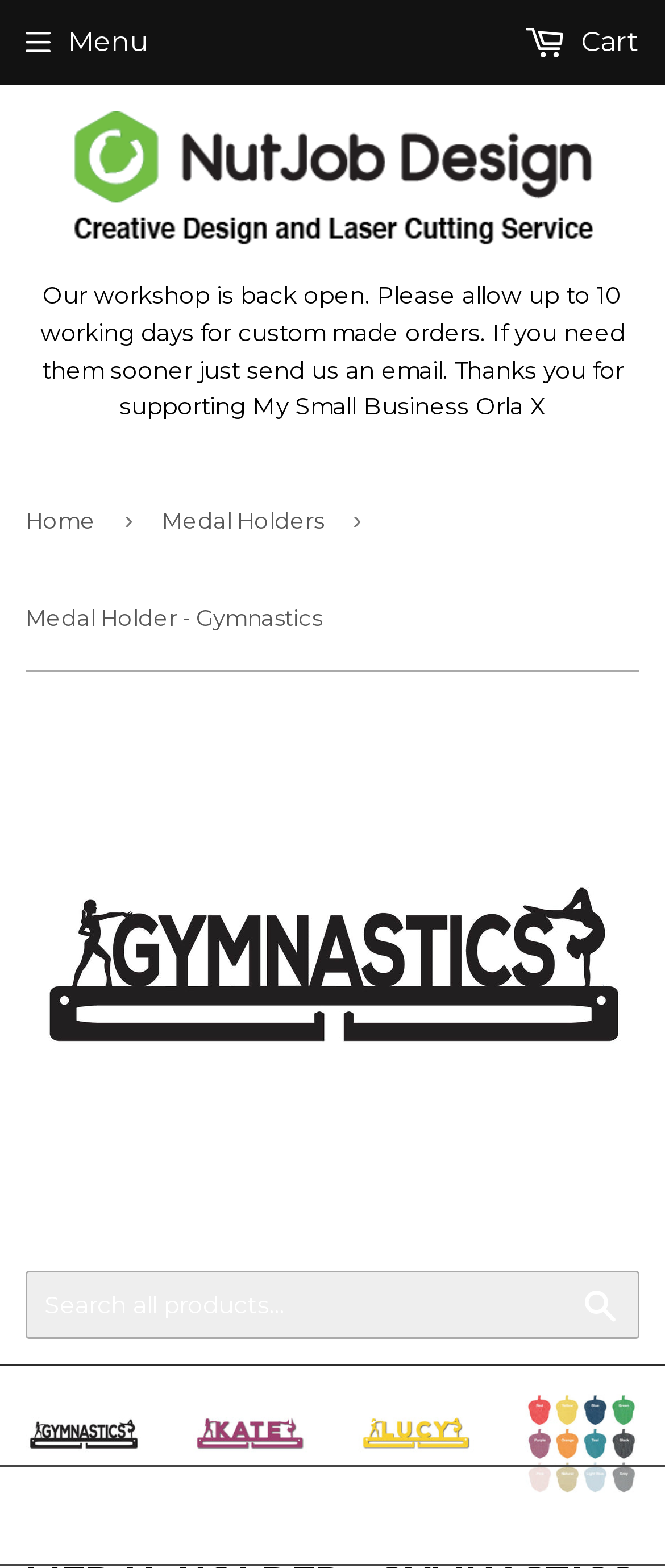Provide a thorough description of the webpage's content and layout.

This webpage is about a Gymnastics Medal Holder product from NutJob Design, a creative design and laser cutting service. At the top left corner, there is a link to the company's website, accompanied by a small logo image. Below this, a notice is displayed, informing customers that the workshop is open and custom orders may take up to 10 working days.

The top navigation bar features a menu button on the left and a cart link on the right. A search bar is located at the bottom of the page, with a search button on the right side.

The main content area is divided into sections. On the left side, there is a navigation menu with links to the home page, online shop, and medal holders category. Below this, a breadcrumb trail shows the current page's location within the website.

The product information is displayed prominently, with a large image of the Gymnastics Medal Holder taking up most of the page. The product title, "Medal Holder - Gymnastics", is shown above the image. There are multiple links to the product, scattered throughout the page, each accompanied by a small image of the medal holder.

At the bottom of the page, there are links to the home page and online shop, providing easy navigation to other parts of the website.